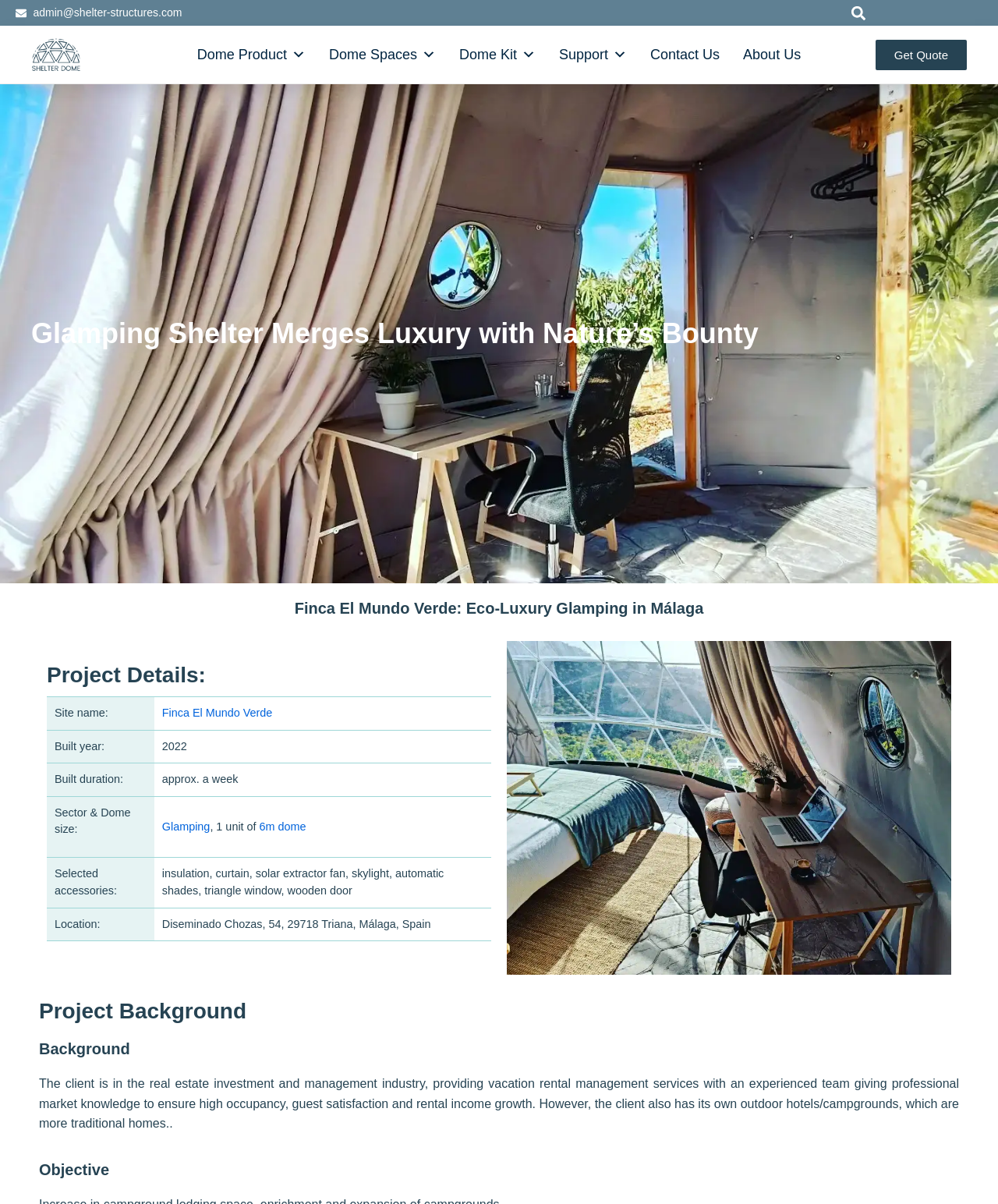Using floating point numbers between 0 and 1, provide the bounding box coordinates in the format (top-left x, top-left y, bottom-right x, bottom-right y). Locate the UI element described here: Finca El Mundo Verde

[0.162, 0.587, 0.273, 0.597]